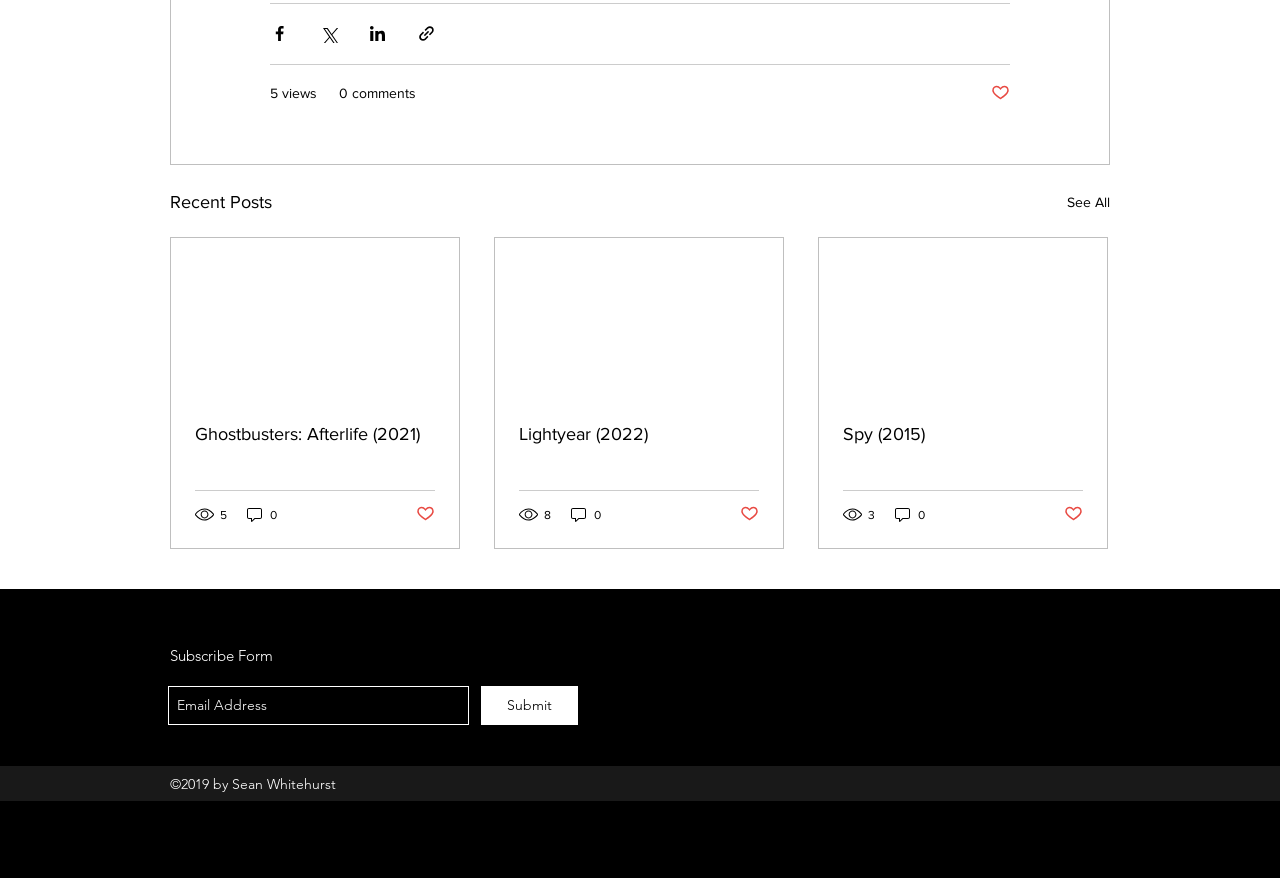What is the function of the 'Submit' button?
Look at the screenshot and respond with a single word or phrase.

Subscribe to newsletter